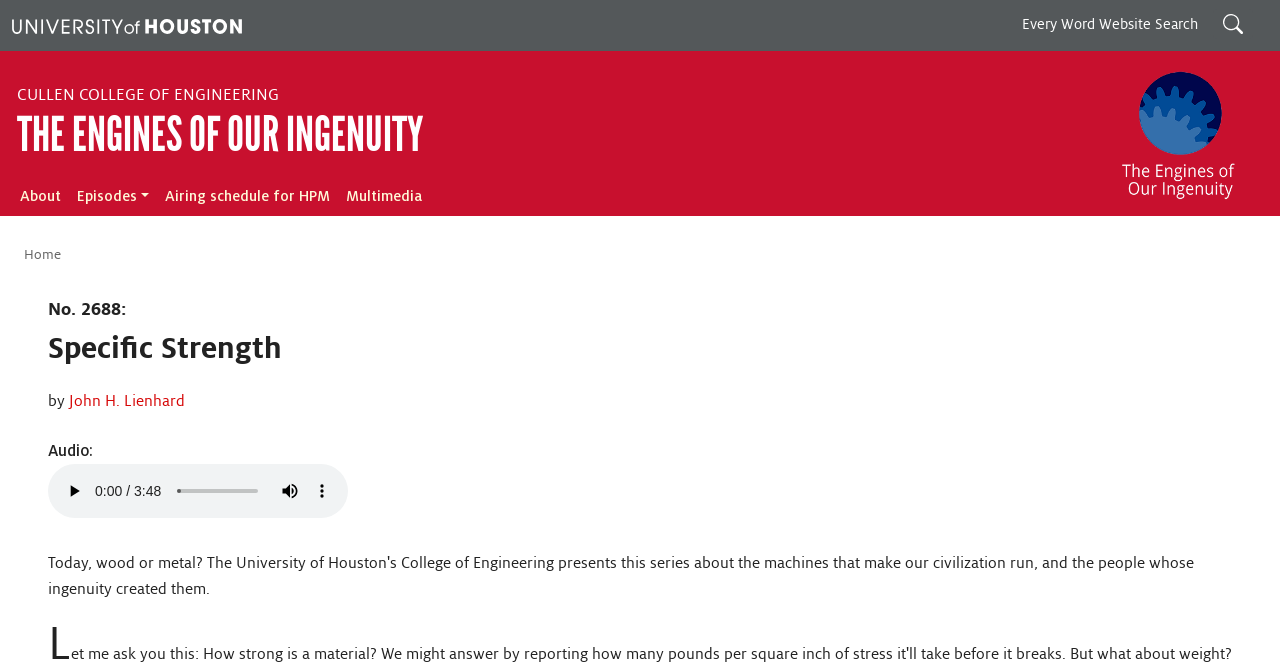Please locate the bounding box coordinates of the element that should be clicked to complete the given instruction: "Visit the University of Houston website".

[0.009, 0.026, 0.189, 0.05]